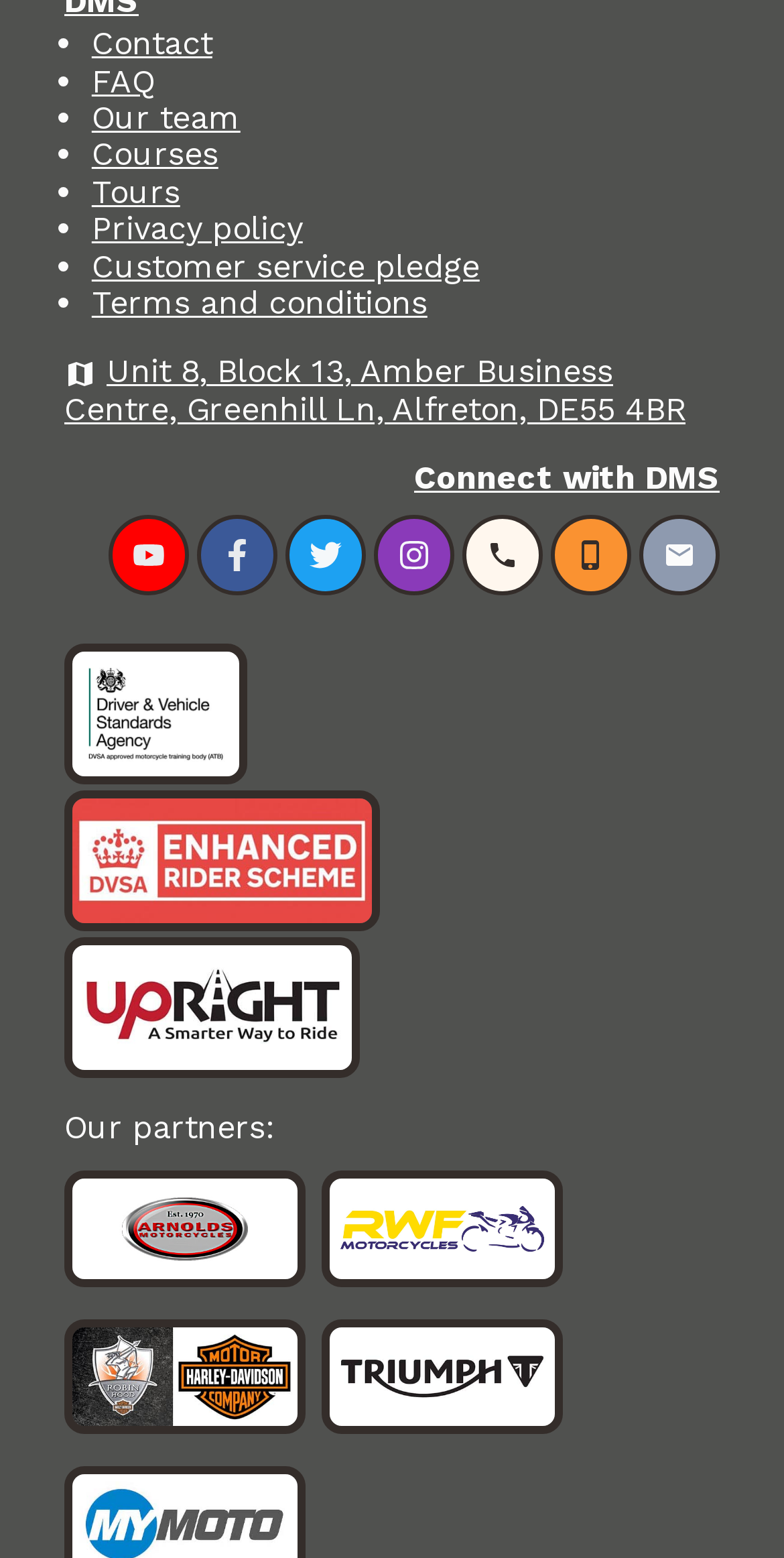Provide a one-word or one-phrase answer to the question:
What is the address of the business?

Unit 8, Block 13, Amber Business Centre, Greenhill Ln, Alfreton, DE55 4BR